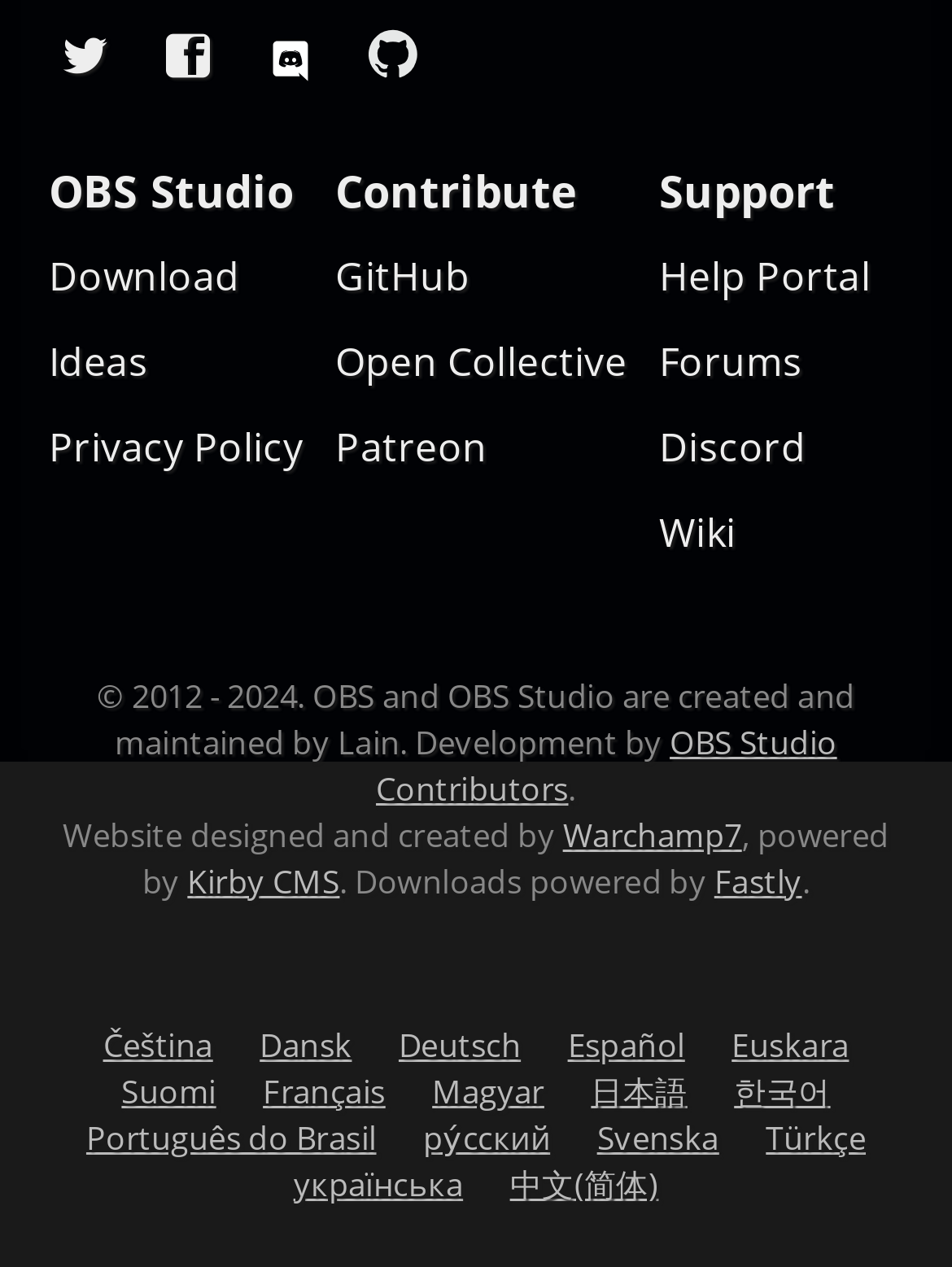Use the information in the screenshot to answer the question comprehensively: How many social media links are available?

I counted the number of social media links available on the webpage, which are OBS Twitter, OBS Facebook, OBS Discord, and OBS GitHub, totaling 4 links.